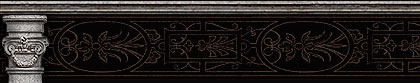Create an extensive and detailed description of the image.

The image features an elegantly detailed border, characterized by intricate floral motifs and classical design elements. The left side of the border is adorned with a decorative stone pillar, showcasing elaborate carvings that enhance the overall aesthetic. This ornamental treatment adds a touch of sophistication and historical charm, suitable for a context that likely relates to themes of adventure and exploration, reminiscent of the 1930s setting found in the "Bonez Adventures" game. The dark background contrasts beautifully with the lighter decorative elements, balancing modern graphics with a vintage flair, creating a visually striking presentation. This design could serve as a thematic header or visual frame, perfectly complementing a narrative of exploration, action, and lore-rich storytelling.